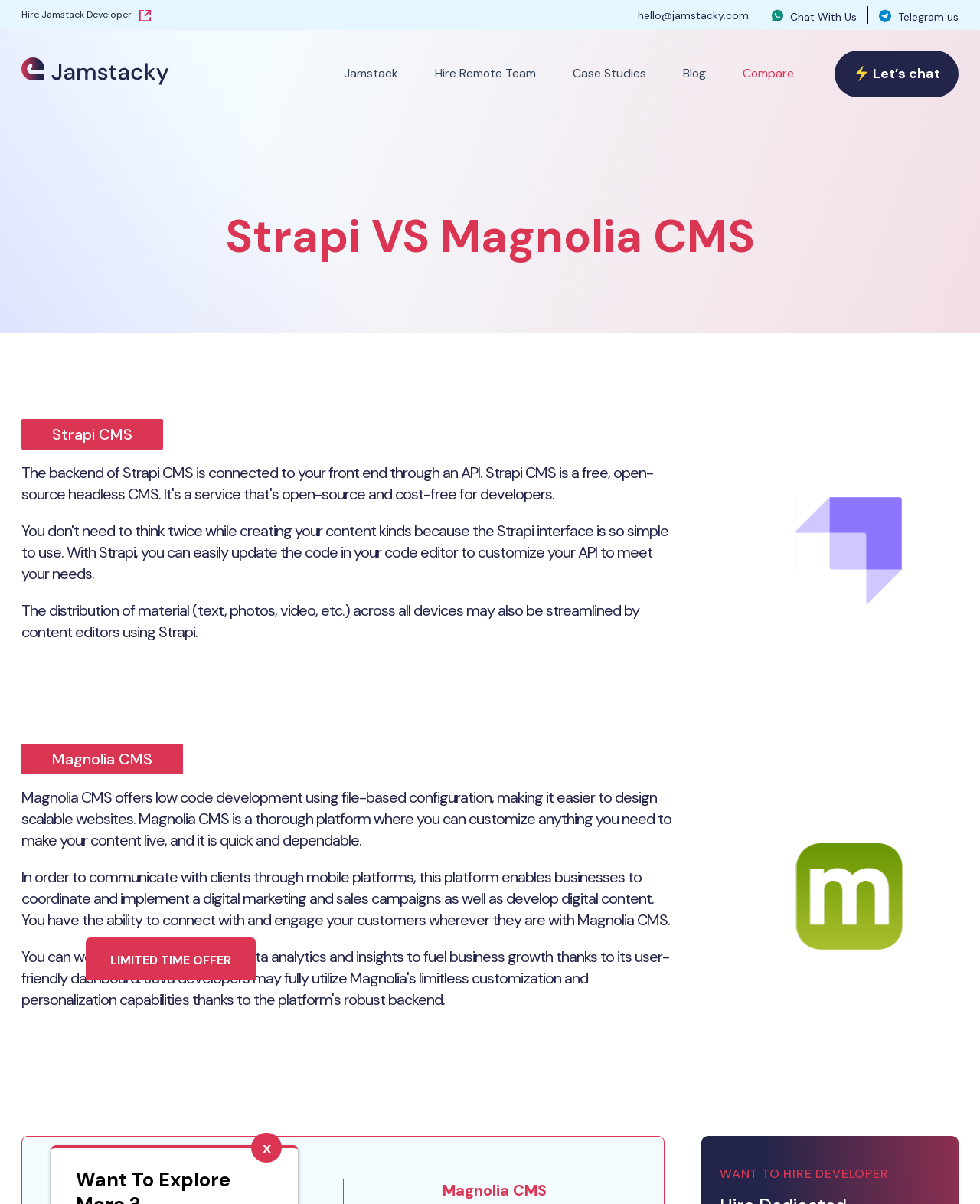Write a detailed summary of the webpage, including text, images, and layout.

This webpage is a comparison page for Strapi and Magnolia CMS, two popular Headless CMS options. At the top left, there is a navigation menu with links to "Hire Jamstack Developer", "hello@jamstacky.com", "whats-app Chat With Us", and more. The "whats-app Chat With Us" link has a WhatsApp icon next to it. 

To the right of the navigation menu, there is a logo of "Jamstacky" with a corresponding image. Below the logo, there are links to "Jamstack", "Hire Remote Team", "Case Studies", "Blog", and "Compare". 

The main content of the page is divided into two sections, one for Strapi CMS and one for Magnolia CMS. The Strapi CMS section has a heading "Strapi CMS" and a paragraph of text describing its features, such as streamlining content distribution across devices. Below the text, there is an image of Strapi. 

The Magnolia CMS section has a heading "Magnolia CMS" and two paragraphs of text describing its features, such as low-code development and customizable content management. Below the text, there is an image of Magnolia CMS. 

At the bottom of the page, there is a call-to-action section with a heading "WANT TO HIRE DEVELOPER" and a button with a "LIMITED TIME OFFER" label. There is also a small "x" icon at the bottom right corner of the page.